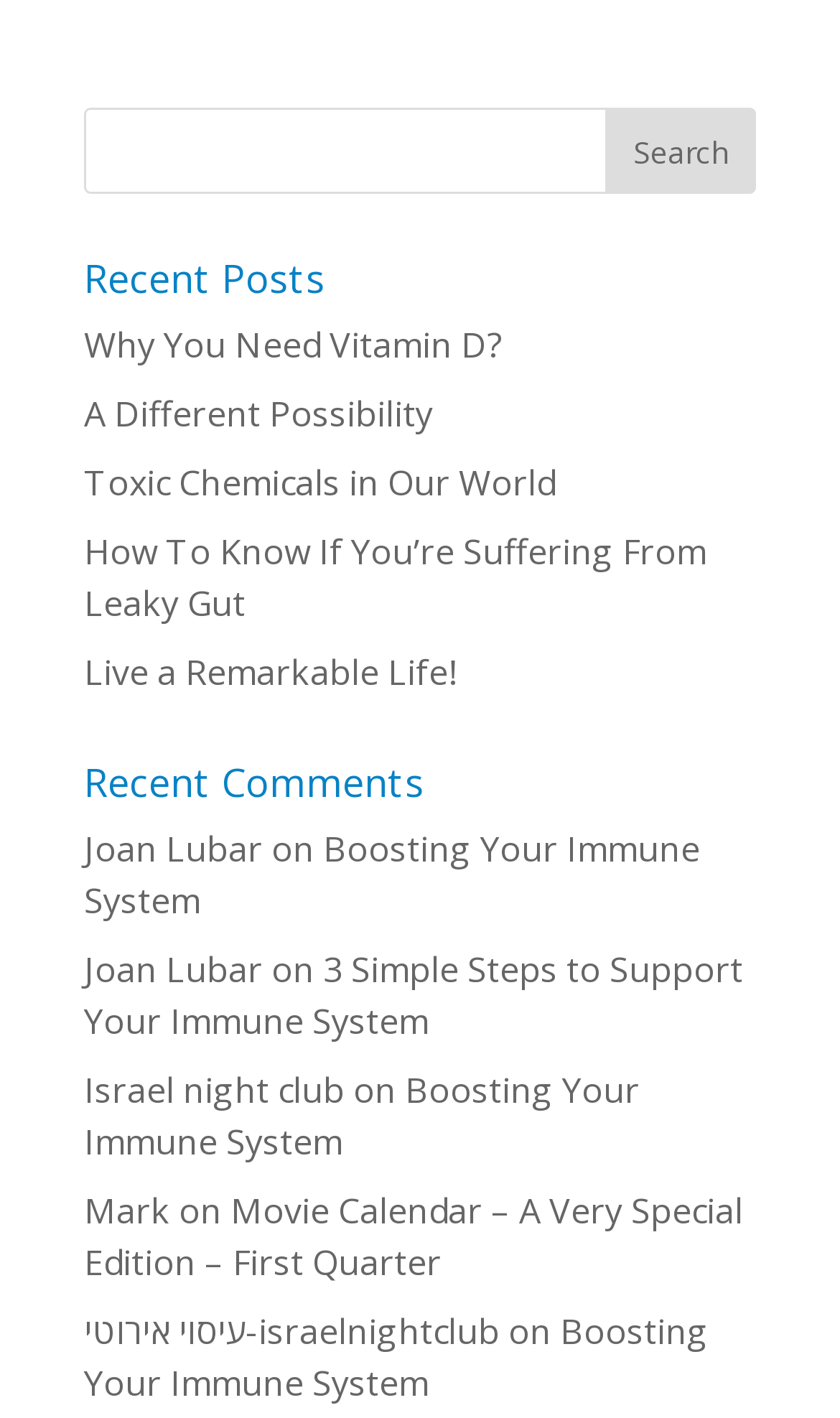How many comments are there under 'Recent Comments'?
Please elaborate on the answer to the question with detailed information.

I counted the number of links and static text elements under the 'Recent Comments' heading and found a total of 5 comments.